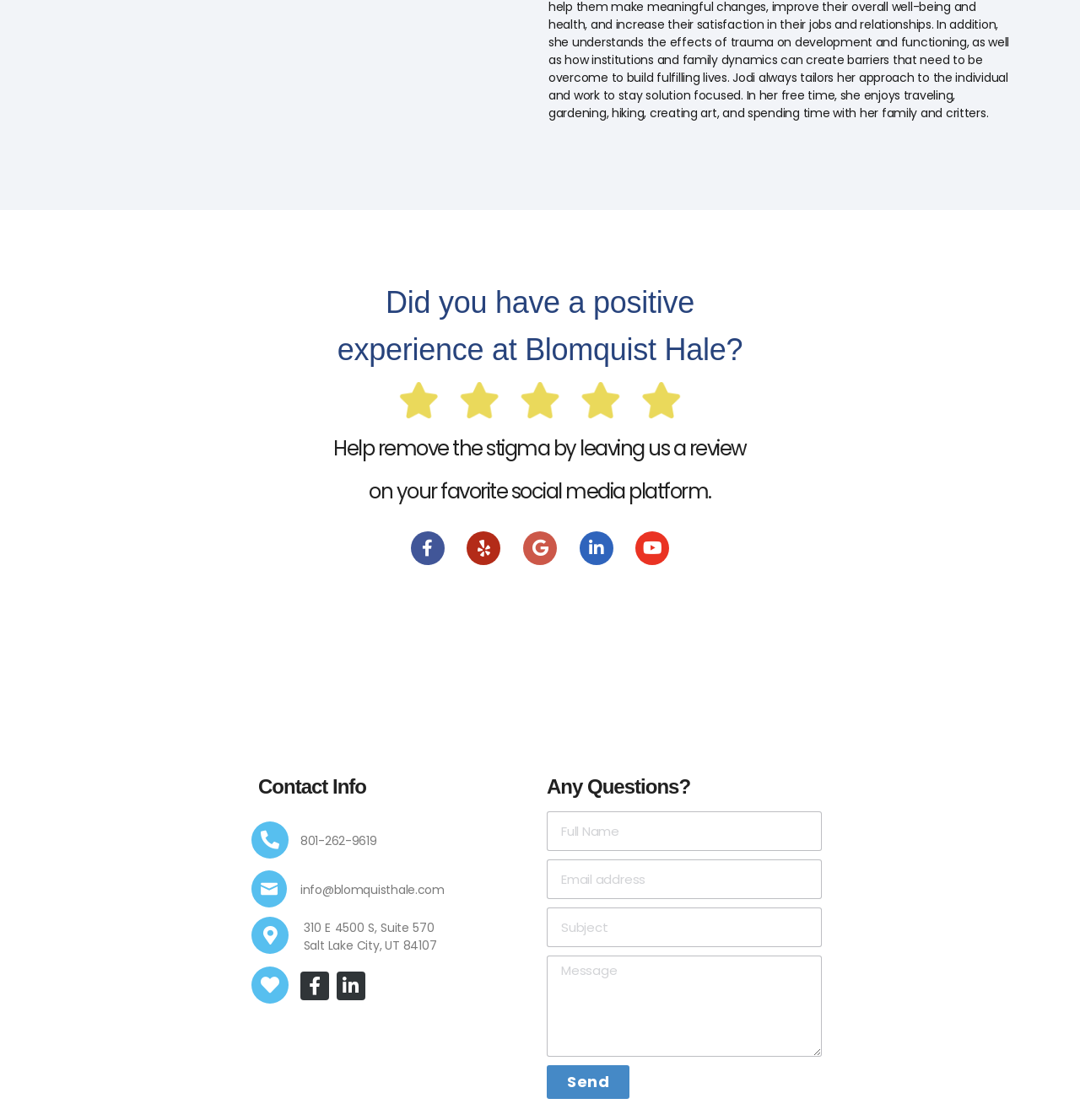Locate the bounding box coordinates of the UI element described by: "name="form_fields[email]" placeholder="Email address"". Provide the coordinates as four float numbers between 0 and 1, formatted as [left, top, right, bottom].

[0.506, 0.767, 0.761, 0.803]